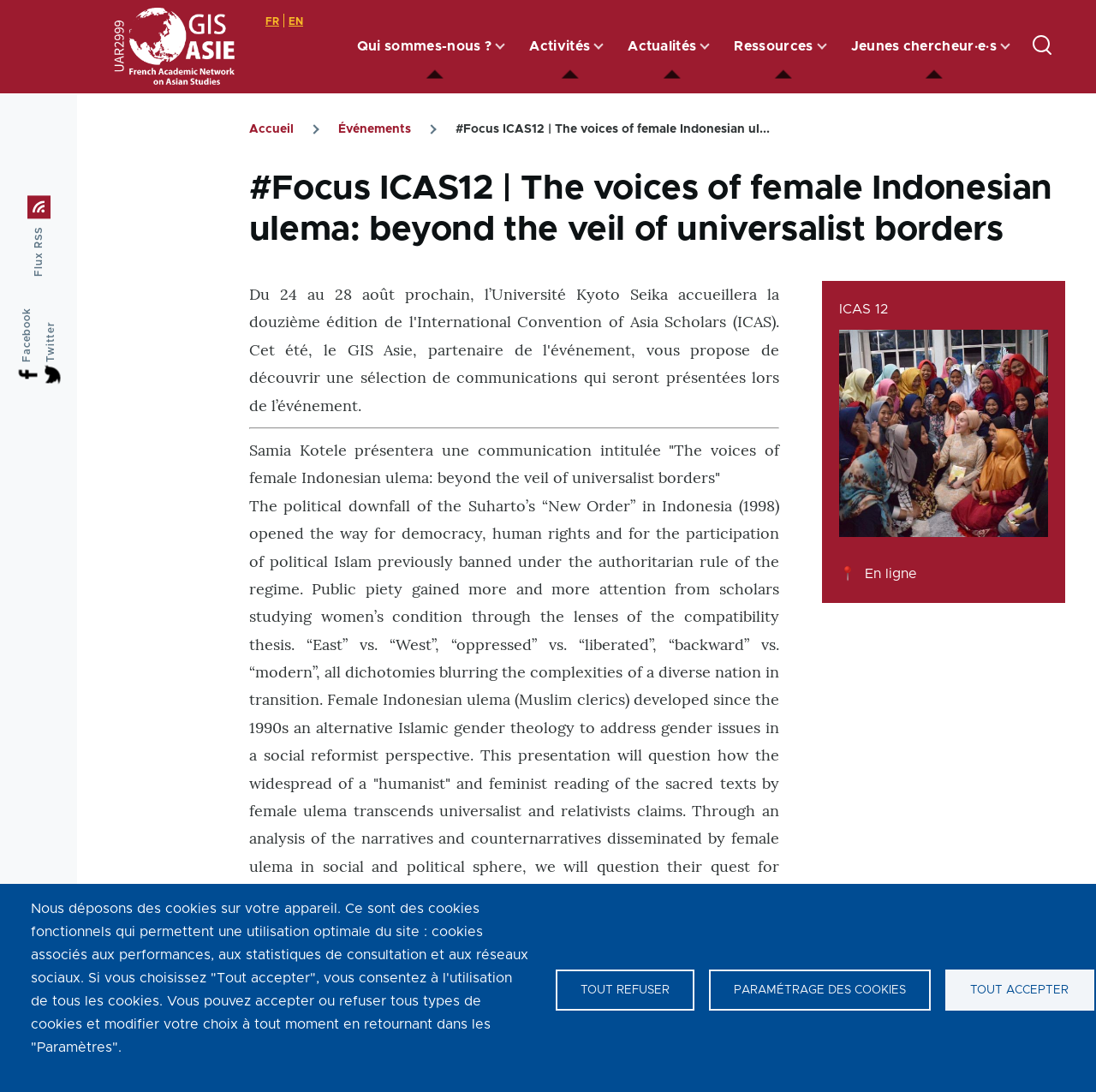What is the language of the webpage? Using the information from the screenshot, answer with a single word or phrase.

French